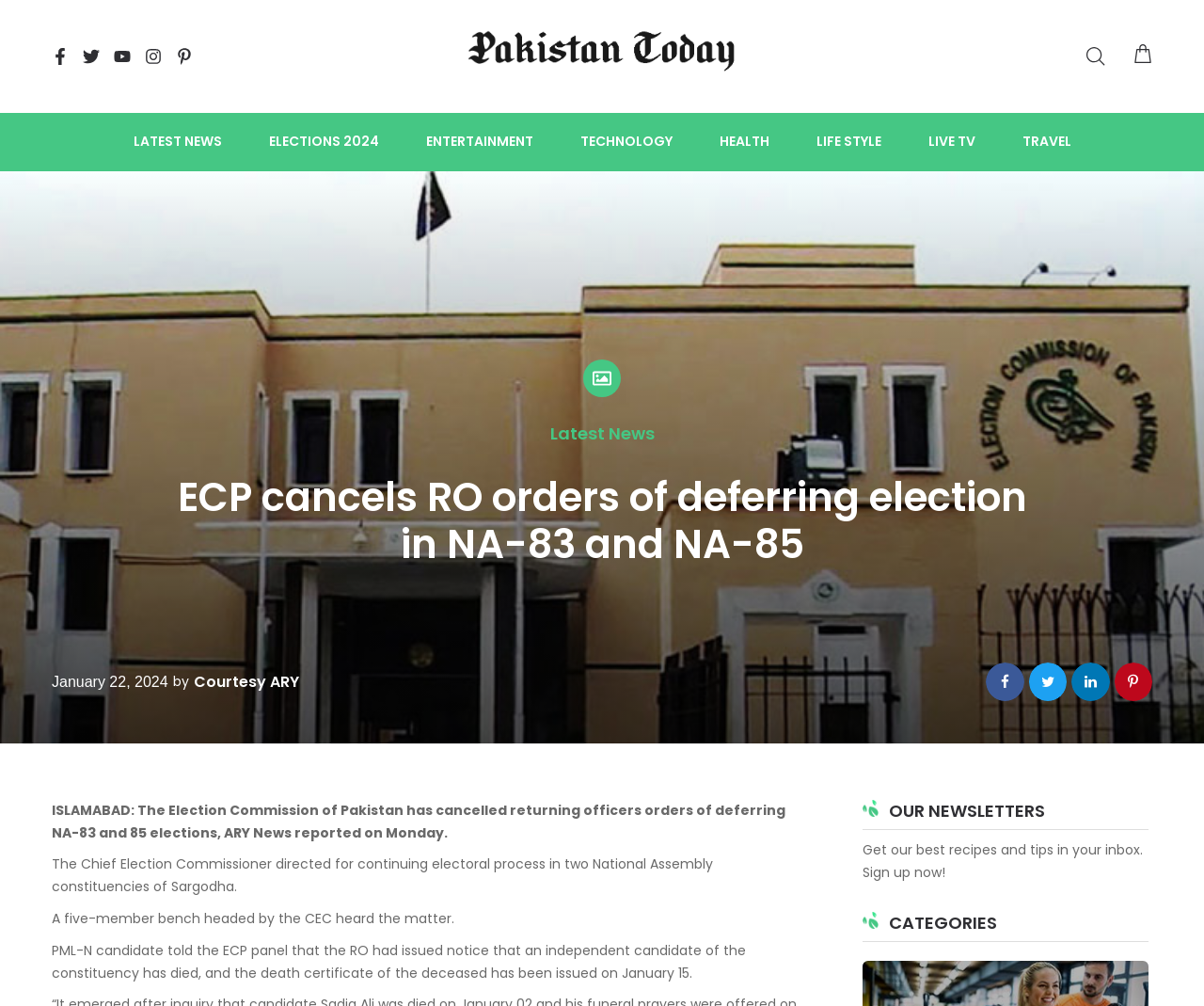What is the topic of the news article?
Use the screenshot to answer the question with a single word or phrase.

Election